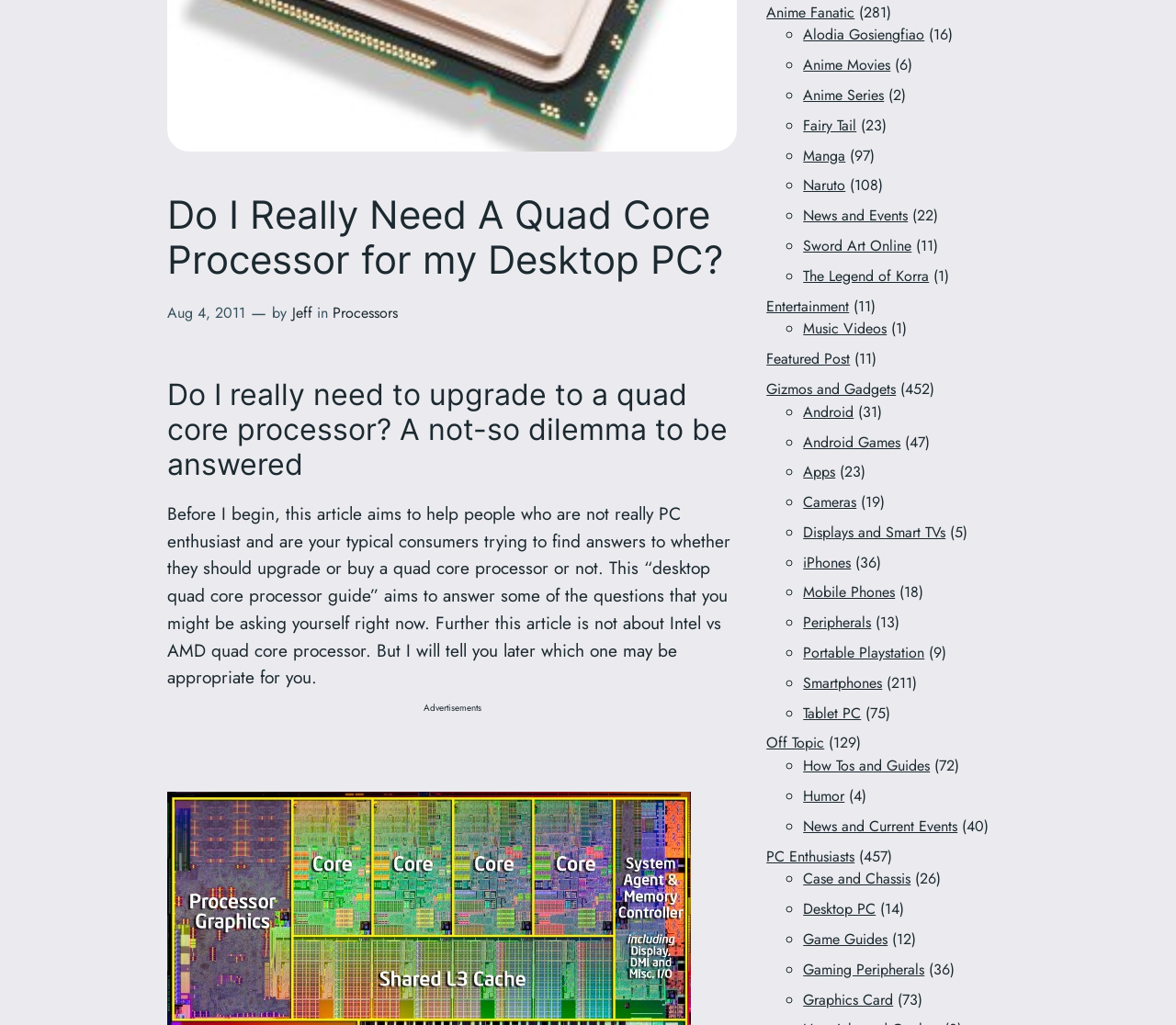Using the provided description Portable Playstation, find the bounding box coordinates for the UI element. Provide the coordinates in (top-left x, top-left y, bottom-right x, bottom-right y) format, ensuring all values are between 0 and 1.

[0.683, 0.626, 0.786, 0.647]